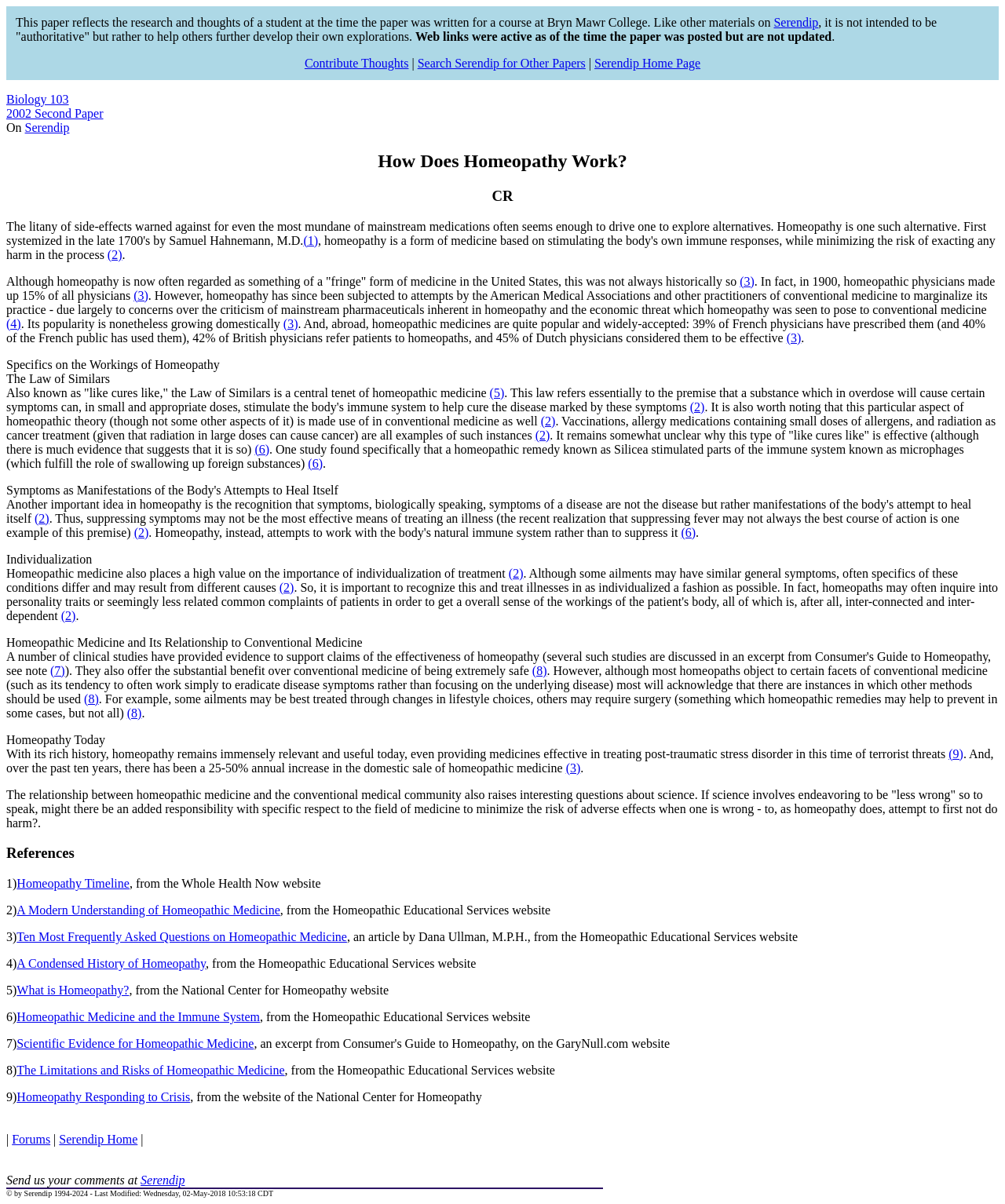Locate the bounding box coordinates of the item that should be clicked to fulfill the instruction: "Explore the 2002 Second Paper".

[0.006, 0.089, 0.103, 0.1]